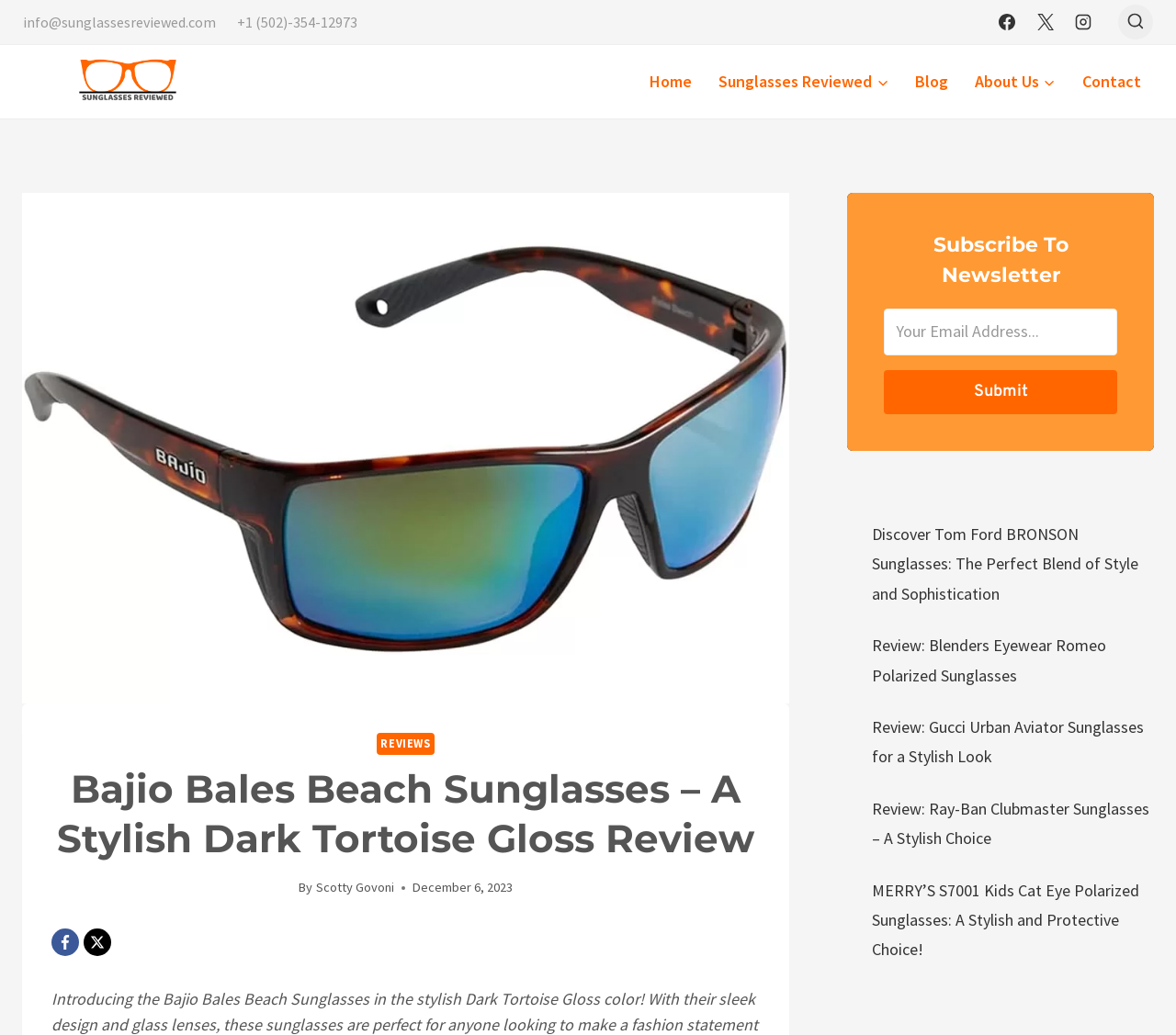Provide the bounding box coordinates of the section that needs to be clicked to accomplish the following instruction: "Contact us."

[0.909, 0.06, 0.981, 0.097]